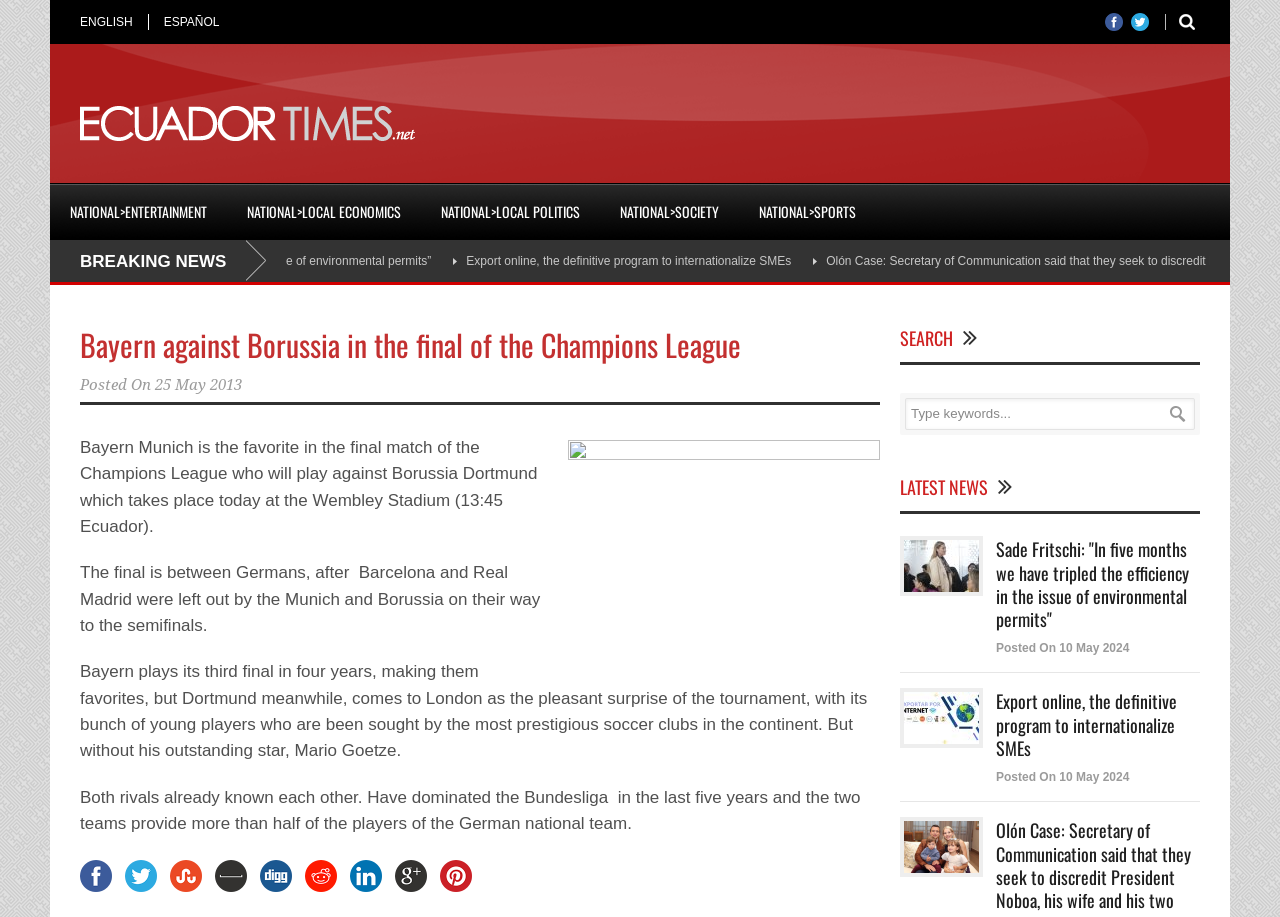Select the bounding box coordinates of the element I need to click to carry out the following instruction: "Switch to English".

[0.062, 0.015, 0.115, 0.033]